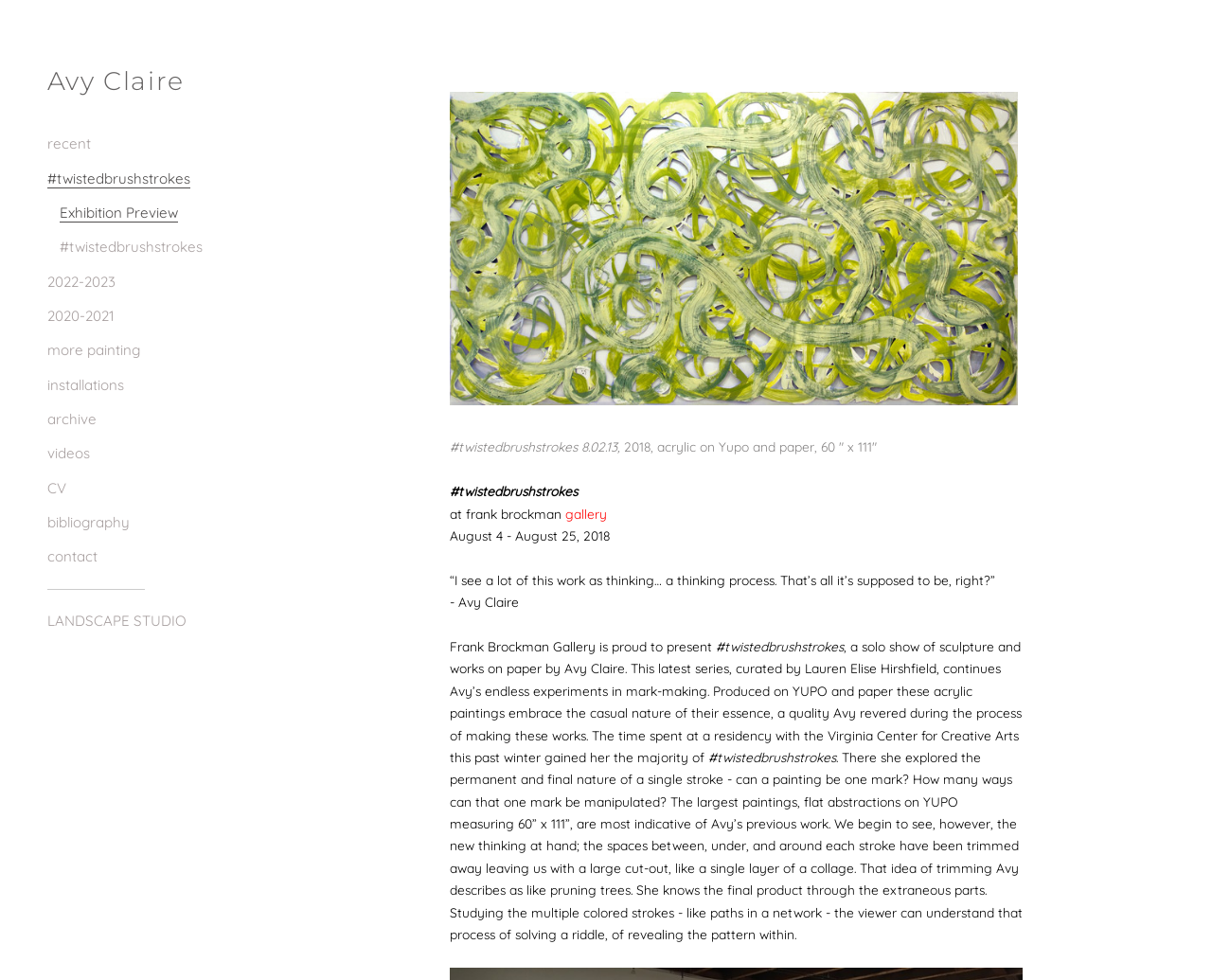Kindly determine the bounding box coordinates for the area that needs to be clicked to execute this instruction: "Check the 'archive'".

[0.039, 0.418, 0.079, 0.437]